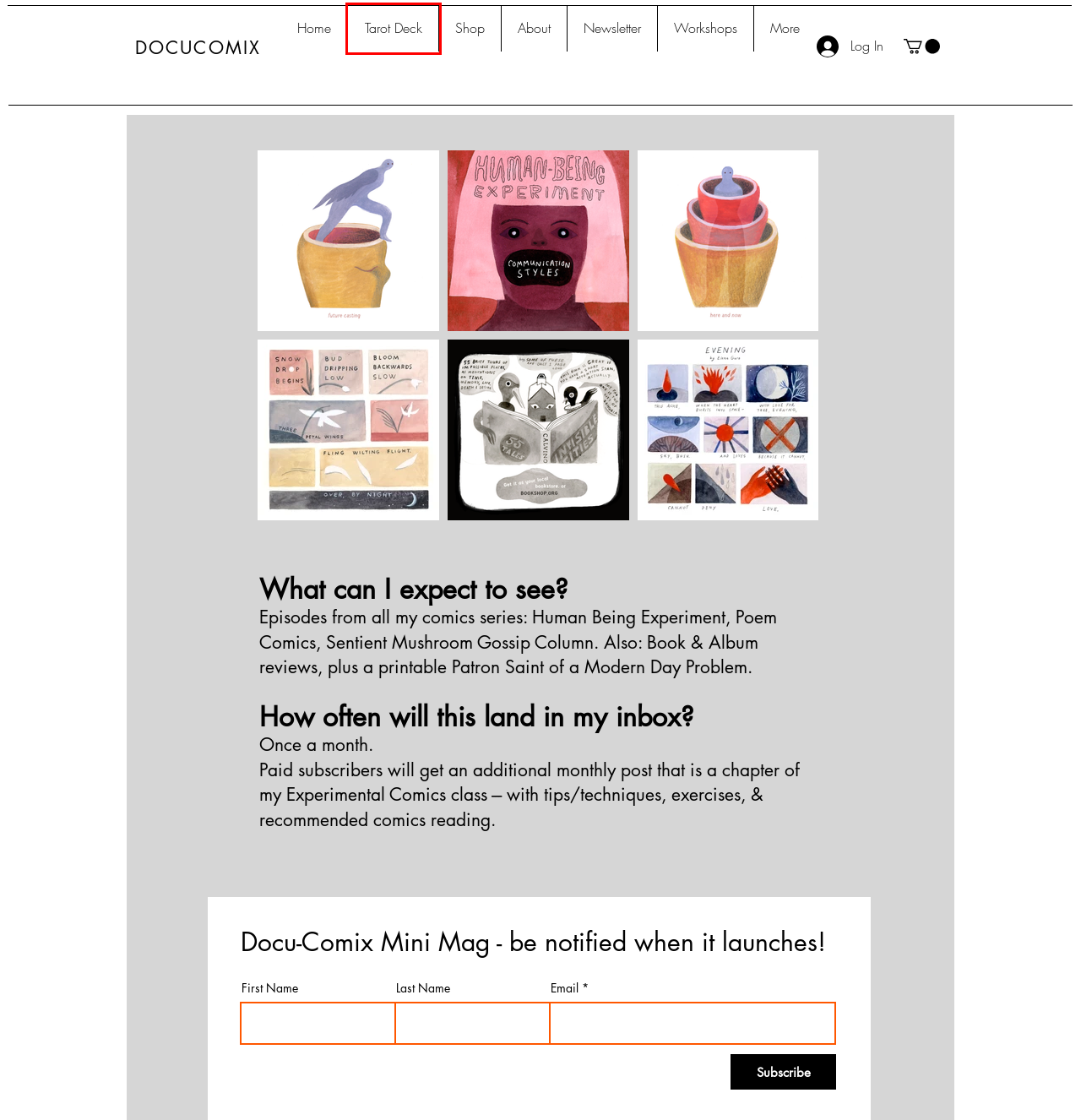After examining the screenshot of a webpage with a red bounding box, choose the most accurate webpage description that corresponds to the new page after clicking the element inside the red box. Here are the candidates:
A. FAQ | Docucomix
B. Illustration | Docucomix
C. Newsletter | Docucomix
D. Workshops | Docucomix
E. Tarot Deck | Docucomix
F. Shop | Docucomix
G. Cover Template
H. About | Docucomix

E